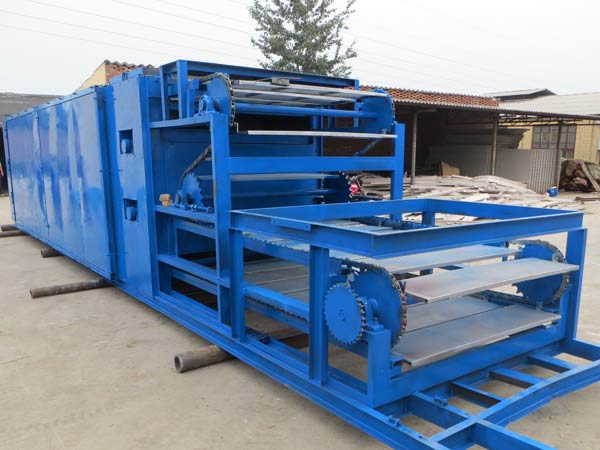Convey all the details present in the image.

The image showcases a blue egg tray drying line, an essential piece of equipment used in the processing of egg trays. This drying line features a streamlined structure, designed for efficient drying of wet egg trays after they are produced. The visible components include a conveyor system that facilitates the movement of egg trays through the drying process, ensuring optimal airflow and heat distribution. 

The construction is robust, highlighting durable materials that enable long-term use, which is particularly advantageous for companies in the agricultural sector seeking reliable machinery for their operations. This type of drying line can be classified into civil engineering brick dryers and metal dryers, each offering unique benefits depending on operational needs and spatial requirements. 

Overall, this image represents modern advancements in agricultural machinery aimed at enhancing productivity and efficiency in egg tray production.